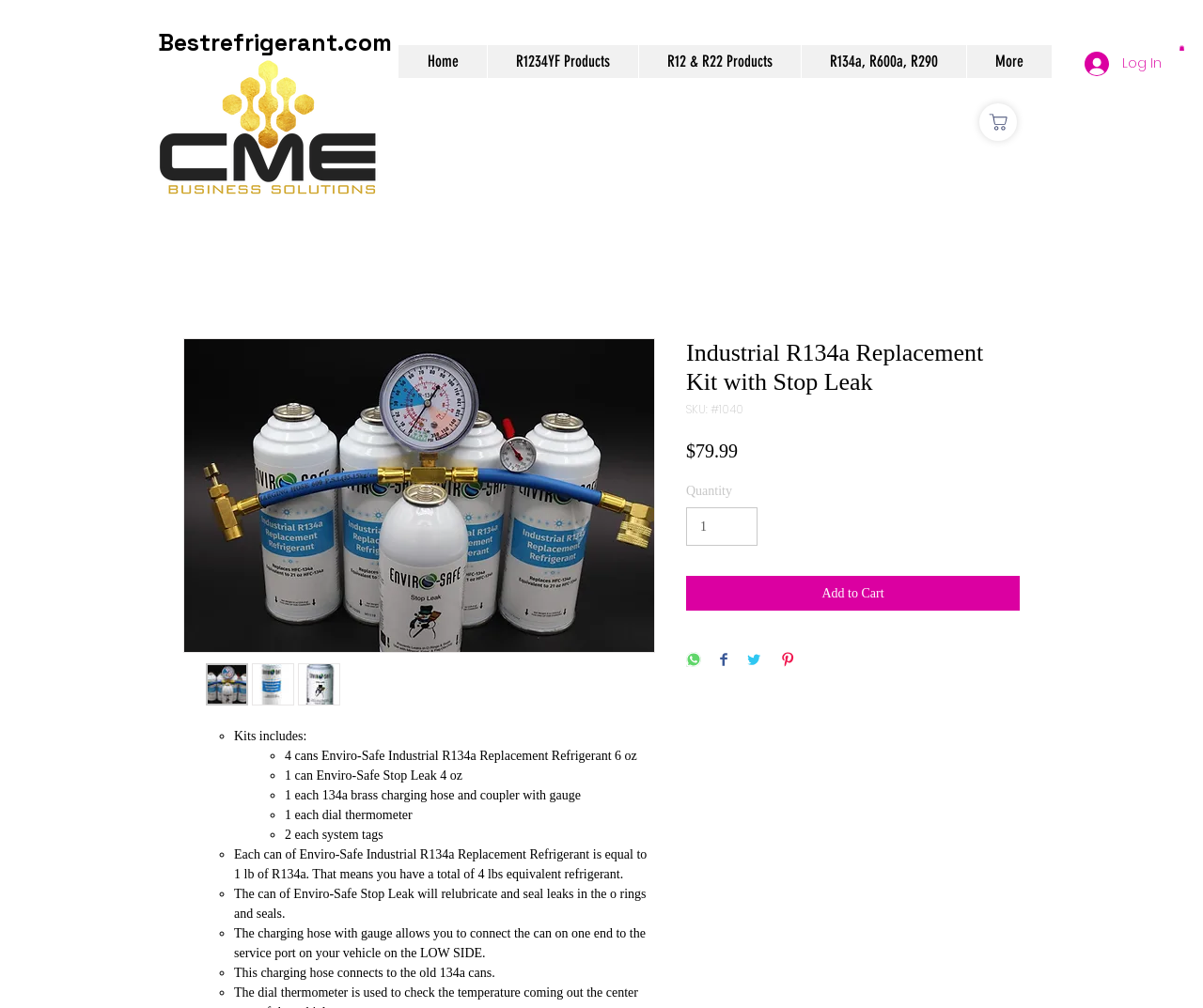Determine the bounding box coordinates of the clickable element necessary to fulfill the instruction: "Click the 'Add to Cart' button". Provide the coordinates as four float numbers within the 0 to 1 range, i.e., [left, top, right, bottom].

[0.57, 0.571, 0.848, 0.606]